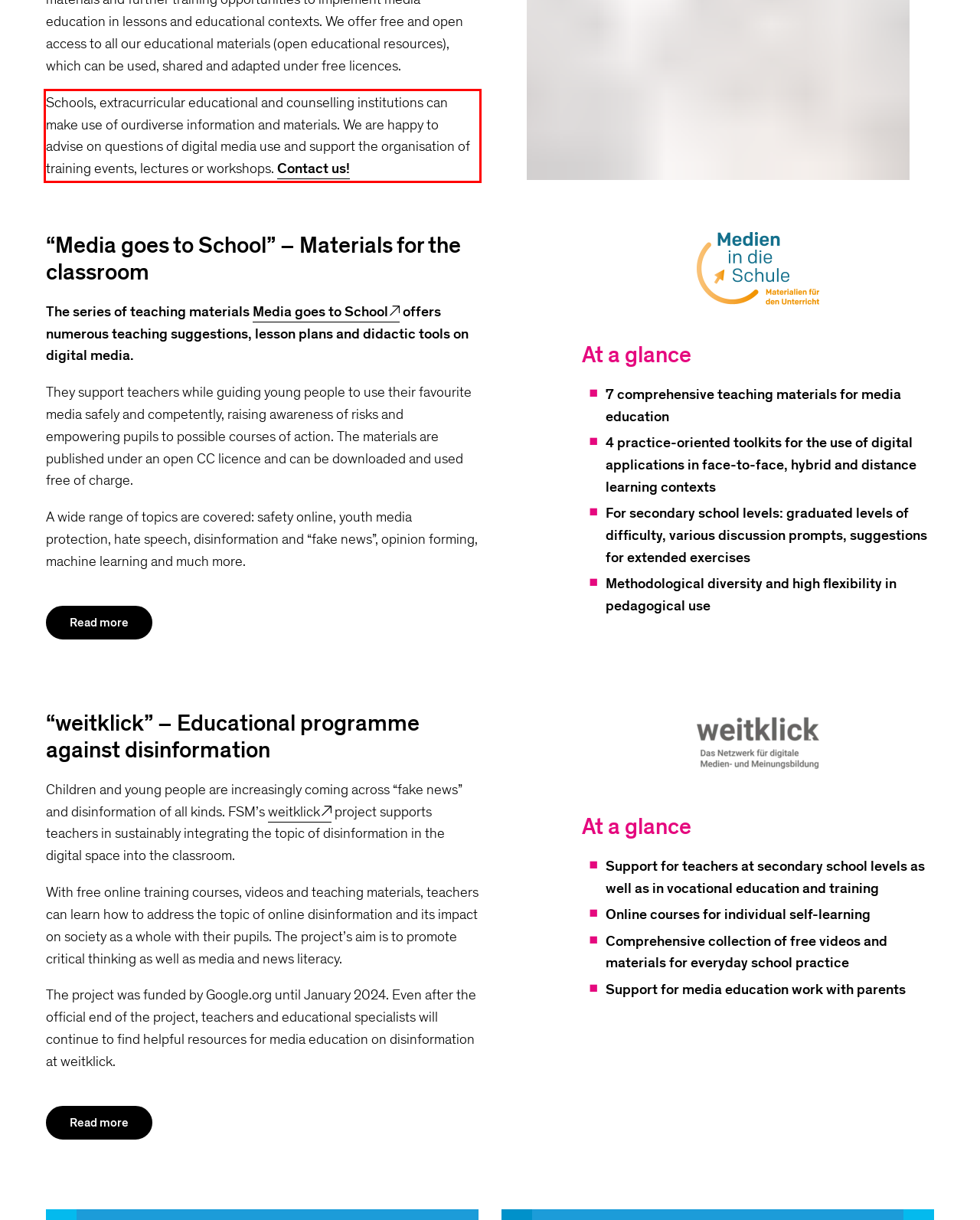Please take the screenshot of the webpage, find the red bounding box, and generate the text content that is within this red bounding box.

Schools, extracurricular educational and counselling institutions can make use of ourdiverse information and materials. We are happy to advise on questions of digital media use and support the organisation of training events, lectures or workshops. Contact us!